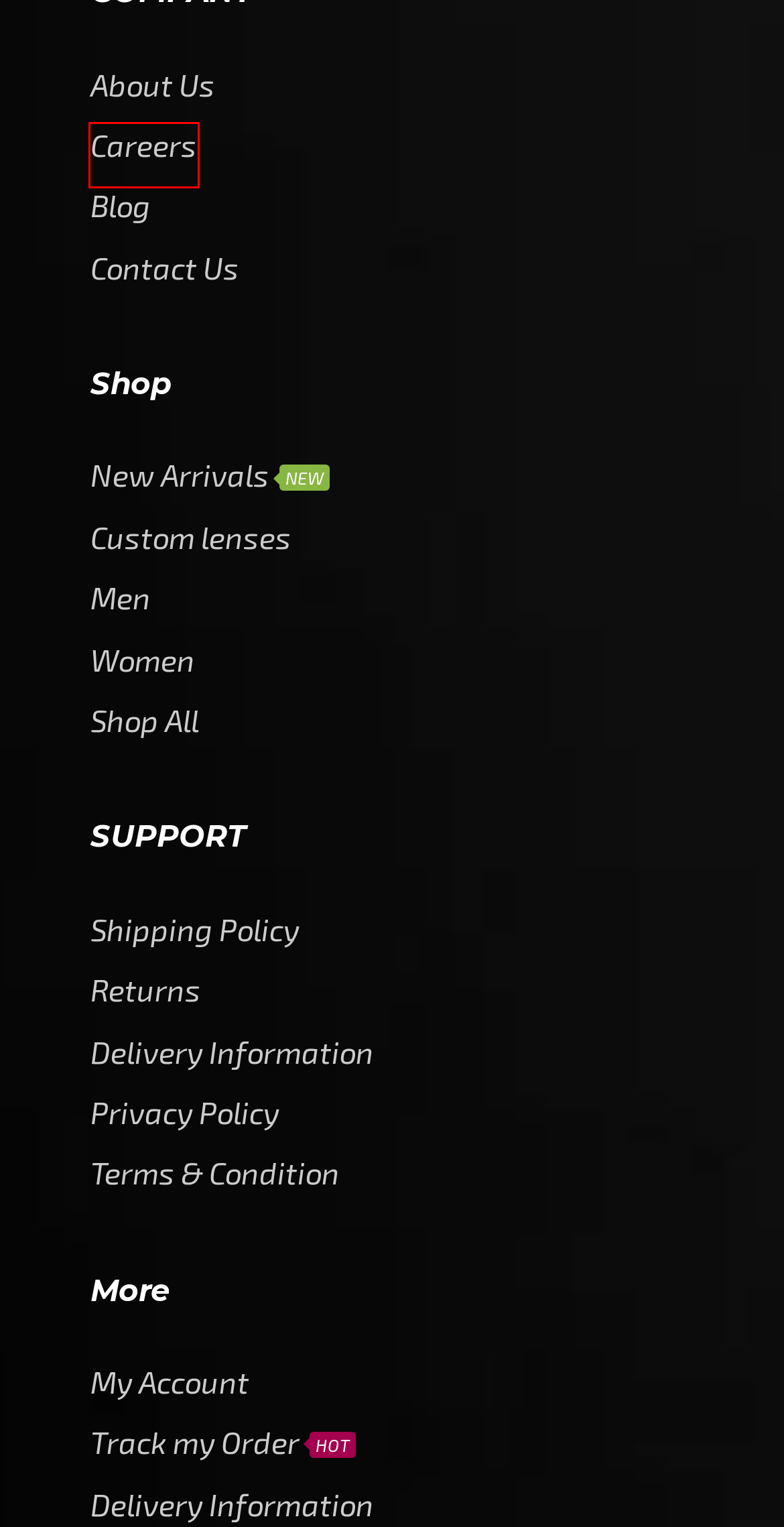You have a screenshot of a webpage, and a red bounding box highlights an element. Select the webpage description that best fits the new page after clicking the element within the bounding box. Options are:
A. Mens - vintzshop
B. Terms And Conditions - vintzshop
C. ladies - vintzshop
D. Delivery Information - vintzshop
E. Refund & Return Policy - vintzshop
F. Contact Us - Sunglass Shop London | Vintzshop.
G. Careers - vintzshop
H. Privacy Policy - vintzshop

G